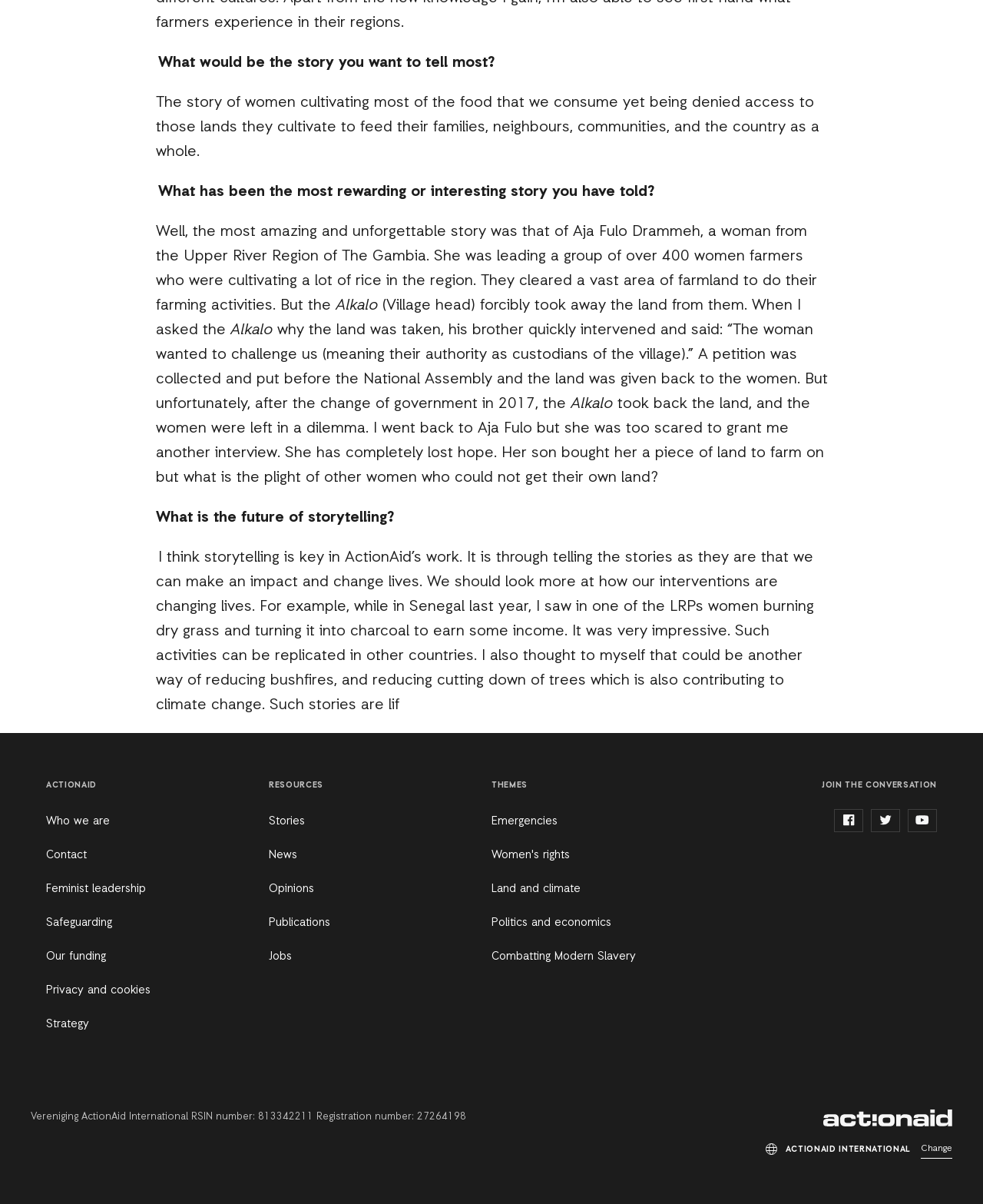What is the theme of the story mentioned?
Using the image, provide a concise answer in one word or a short phrase.

Women's rights